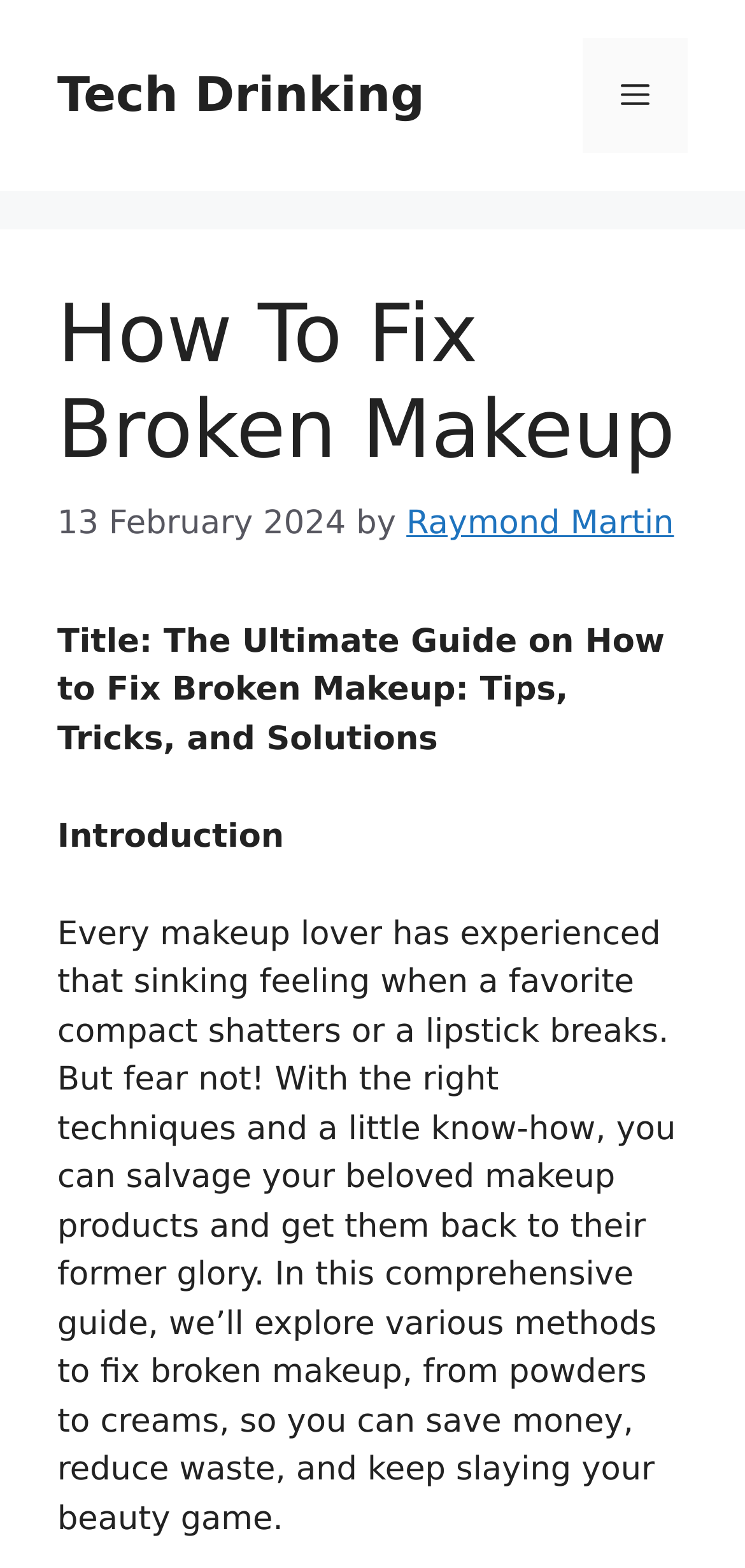Extract the bounding box coordinates for the described element: "Raymond Martin". The coordinates should be represented as four float numbers between 0 and 1: [left, top, right, bottom].

[0.545, 0.322, 0.905, 0.347]